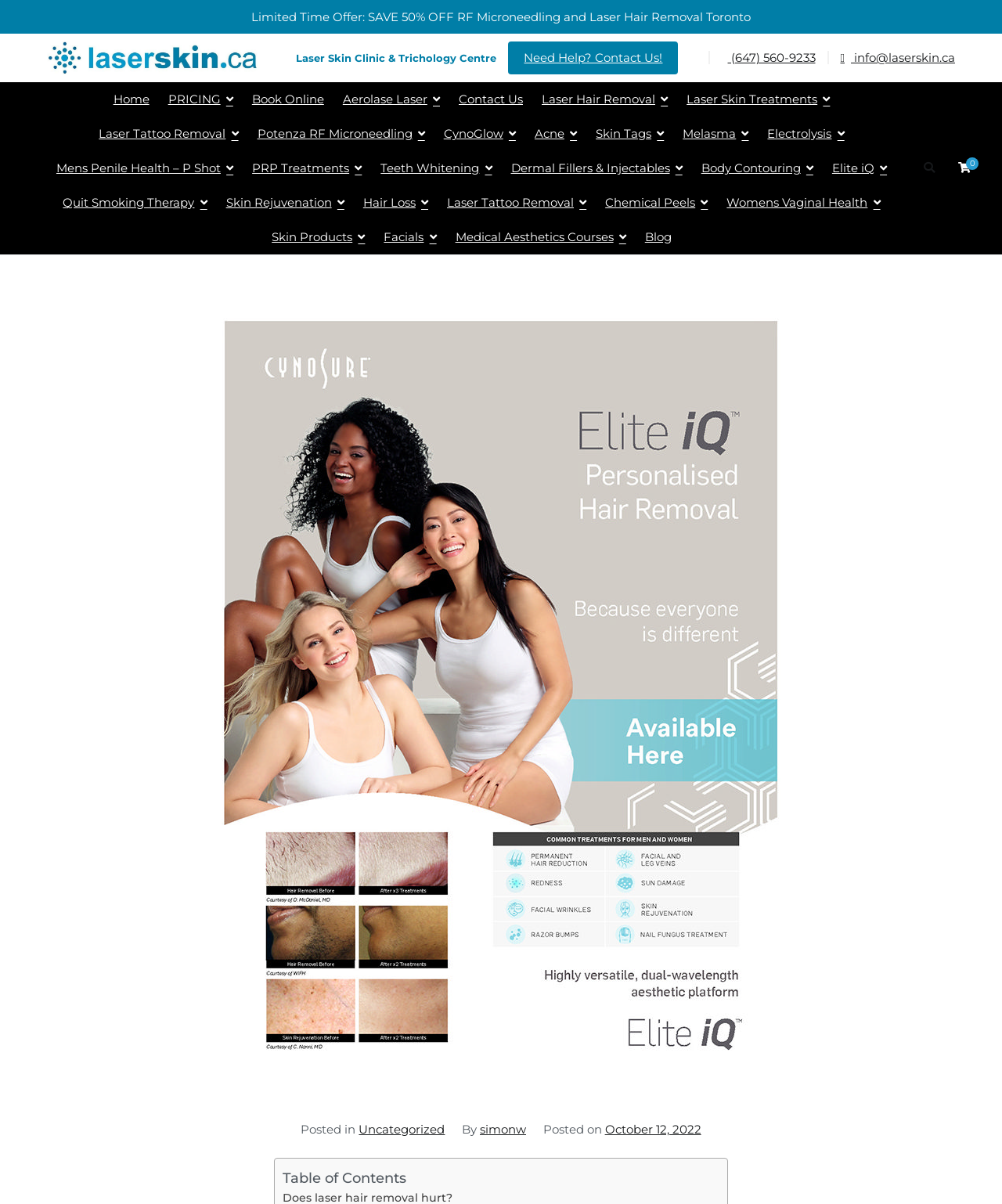Determine the bounding box coordinates for the UI element matching this description: "alt="Muzz World"".

None